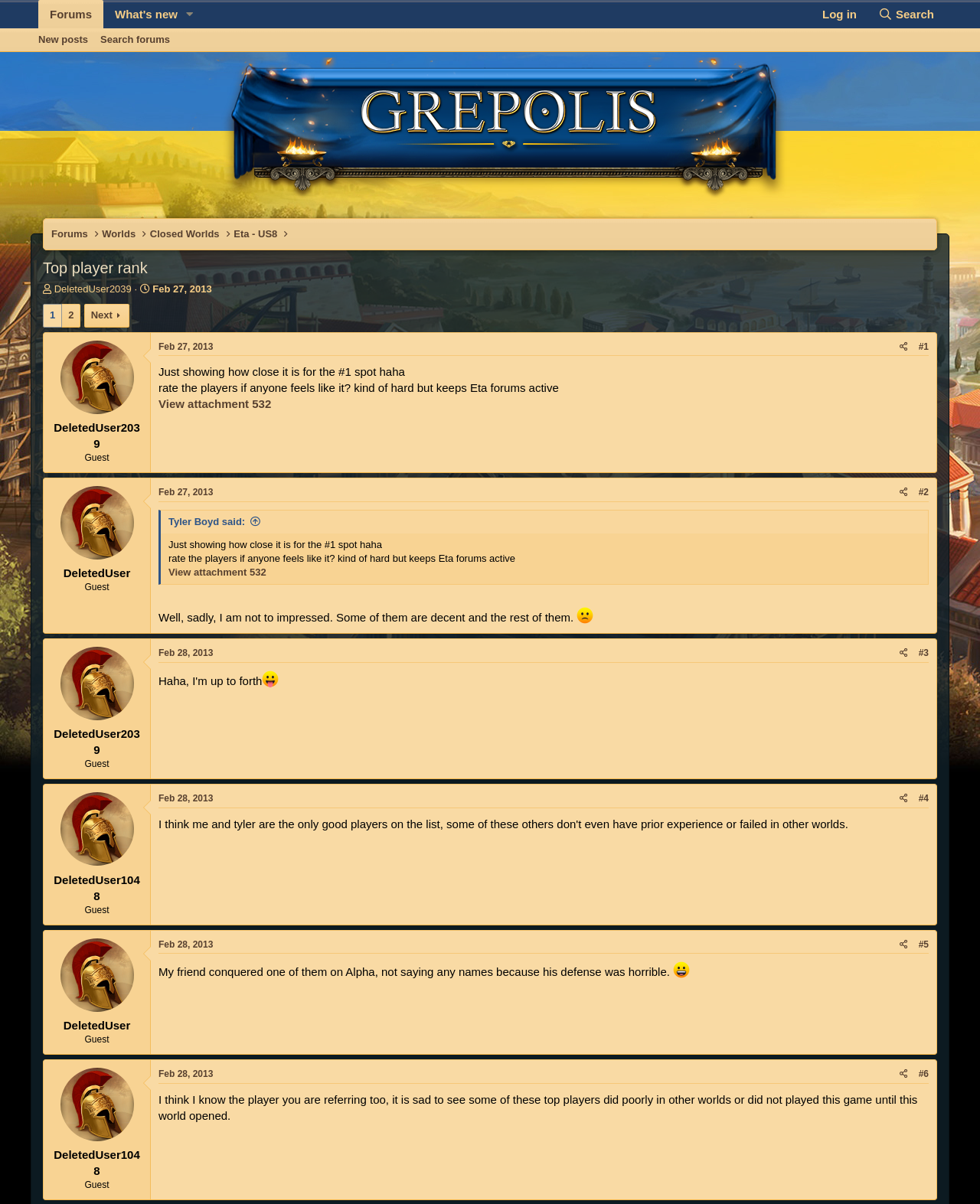How many posts are there in the thread?
From the details in the image, provide a complete and detailed answer to the question.

I counted the number of articles in the thread, which are 4, and each article represents a post in the thread.